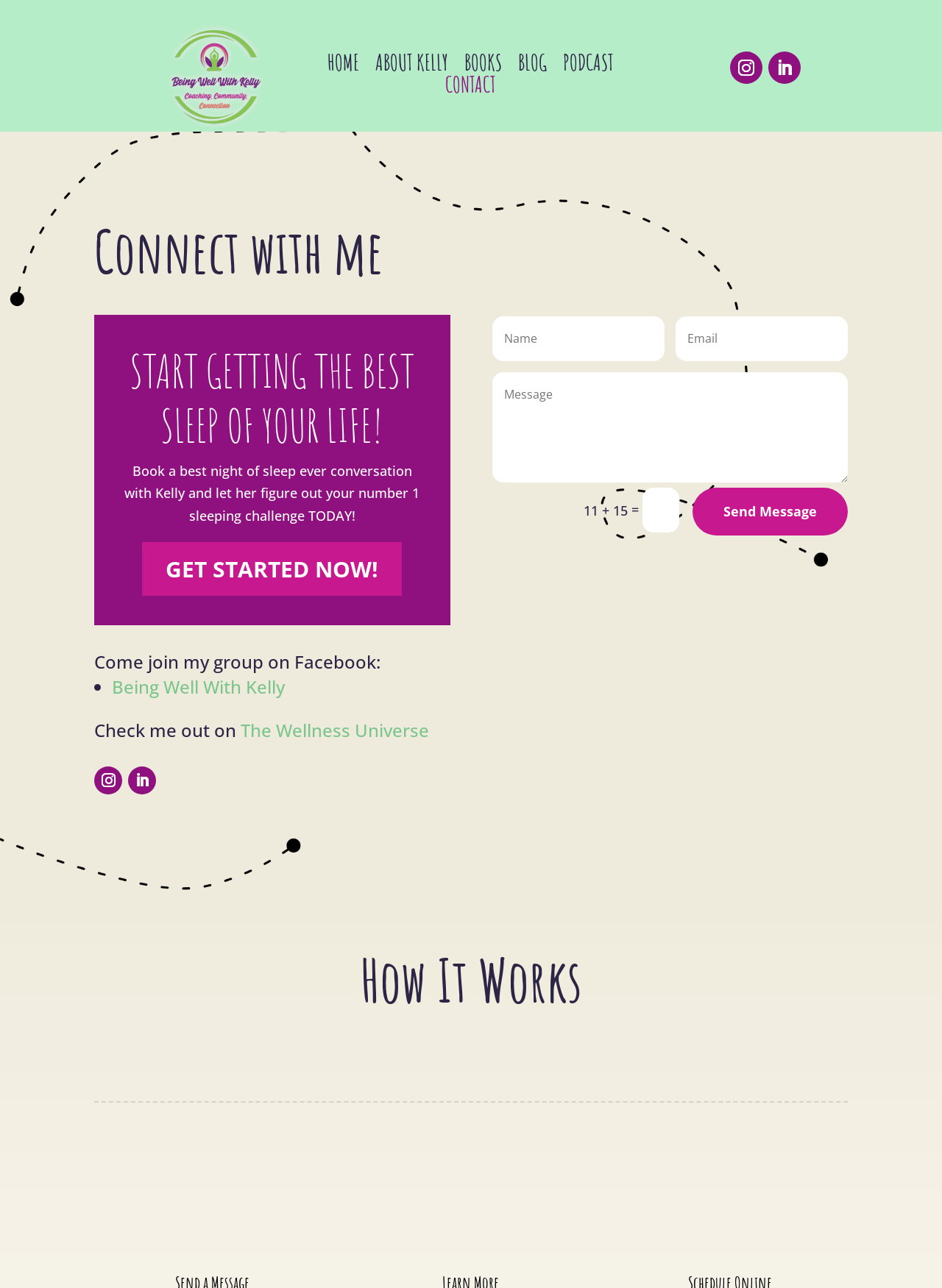Determine the bounding box coordinates of the element's region needed to click to follow the instruction: "Click the HOME link". Provide these coordinates as four float numbers between 0 and 1, formatted as [left, top, right, bottom].

[0.348, 0.045, 0.382, 0.057]